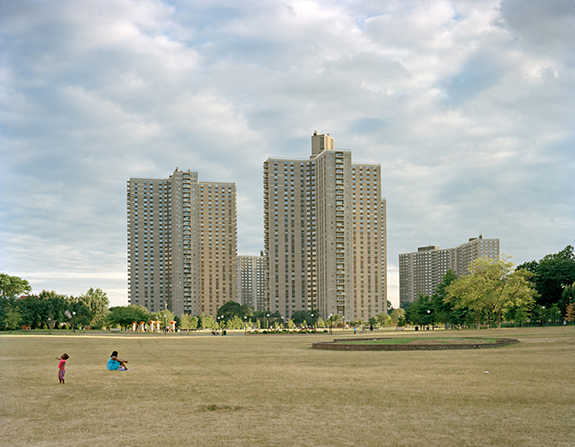Answer this question in one word or a short phrase: What is the style of the residential buildings in the background?

Modern